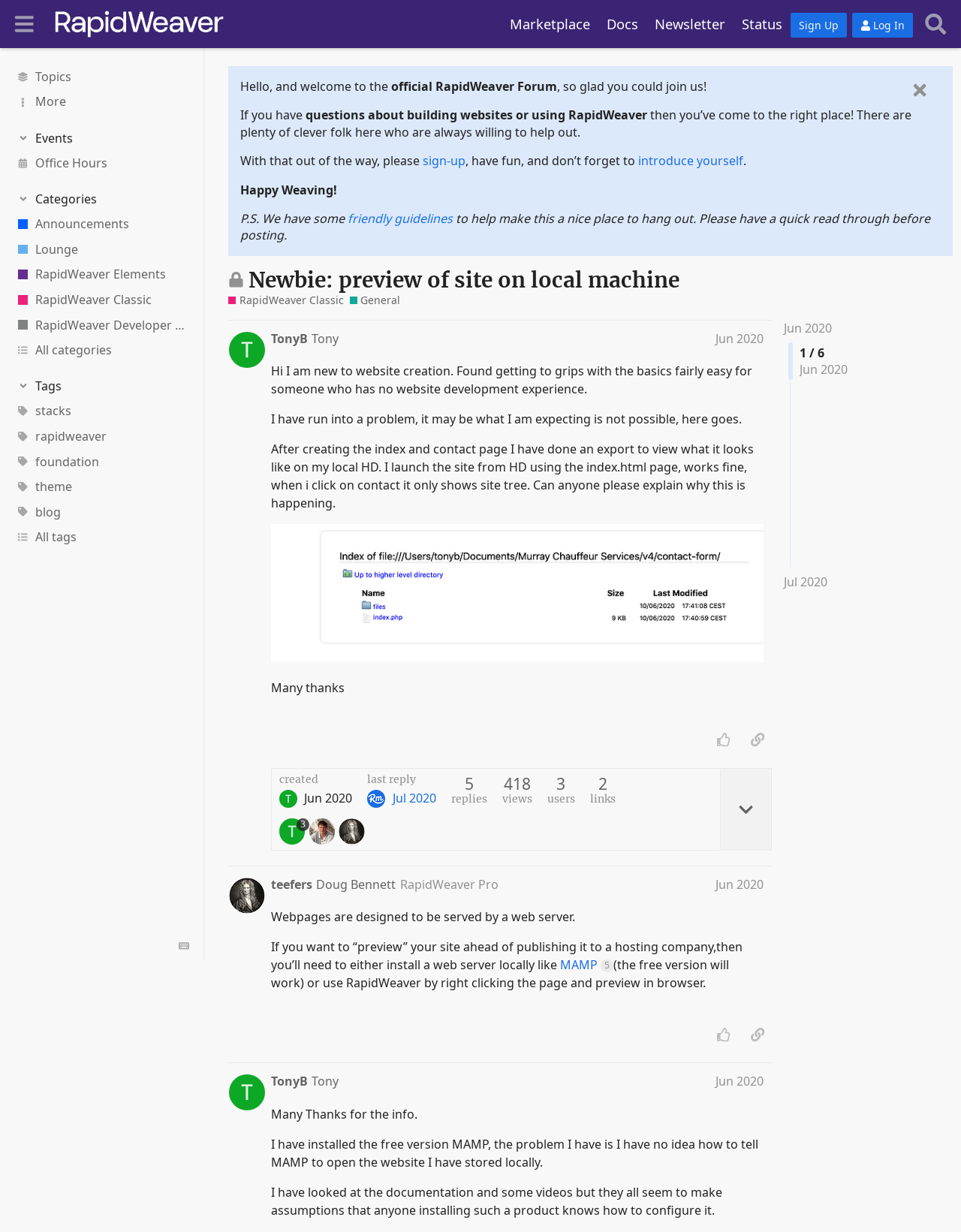Find the bounding box coordinates of the element I should click to carry out the following instruction: "Go to the 'RapidWeaver Forum' page".

[0.055, 0.006, 0.235, 0.032]